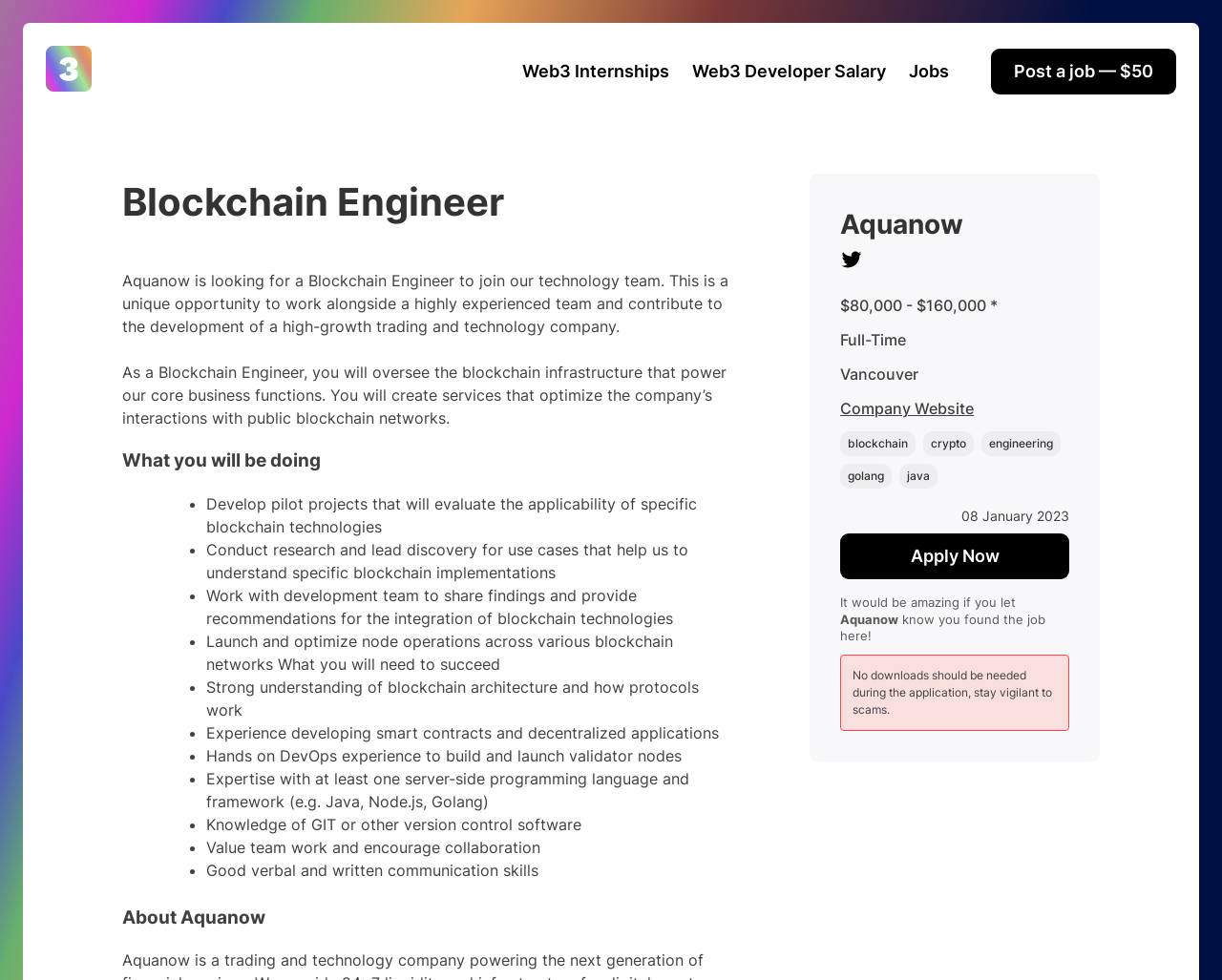Determine the bounding box coordinates of the UI element described by: "parent_node: Web3 Jobs".

[0.038, 0.047, 0.075, 0.099]